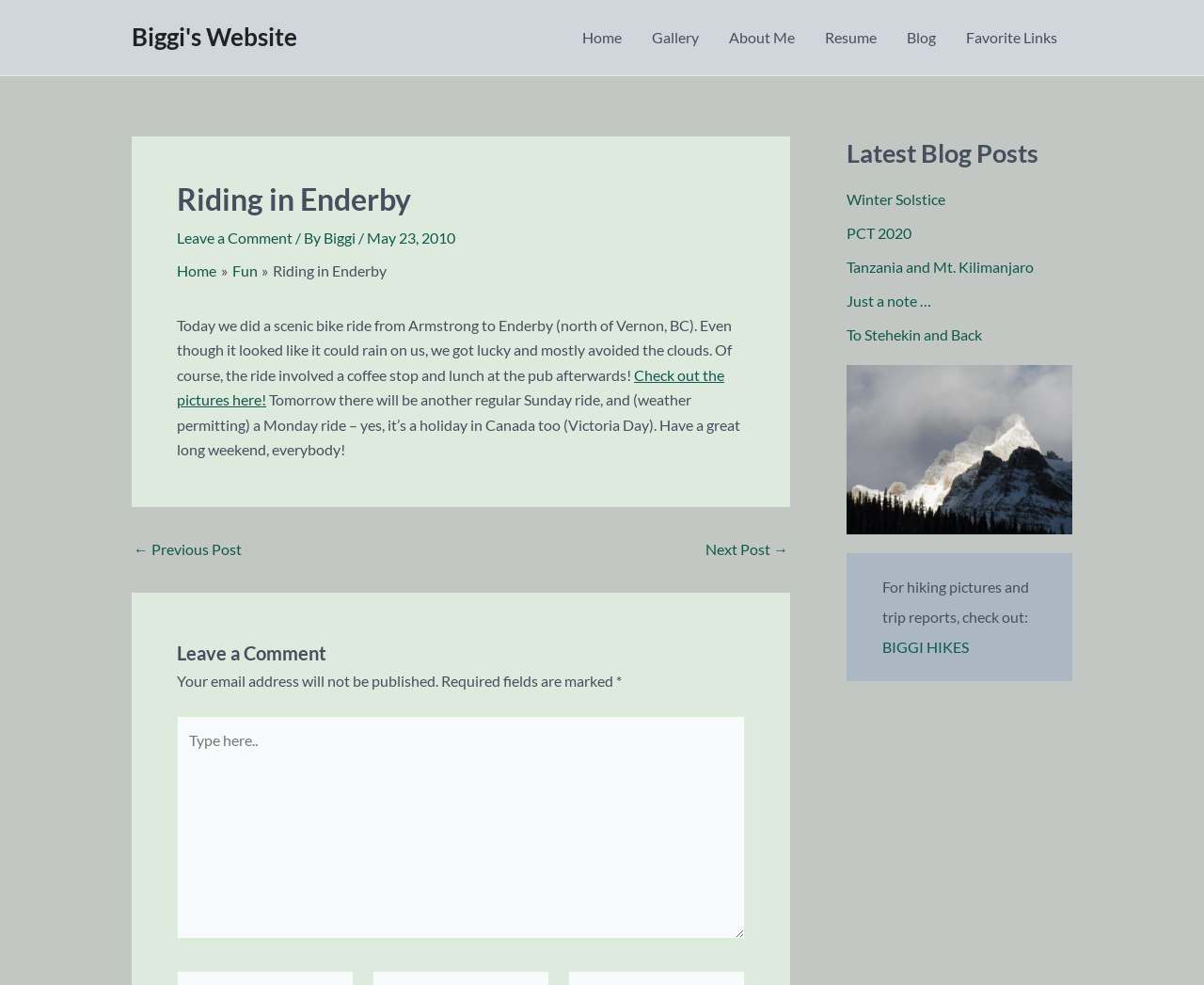What is the type of activity described in the blog post?
Could you give a comprehensive explanation in response to this question?

The type of activity described in the blog post can be determined by reading the text which mentions a scenic bike ride from Armstrong to Enderby.